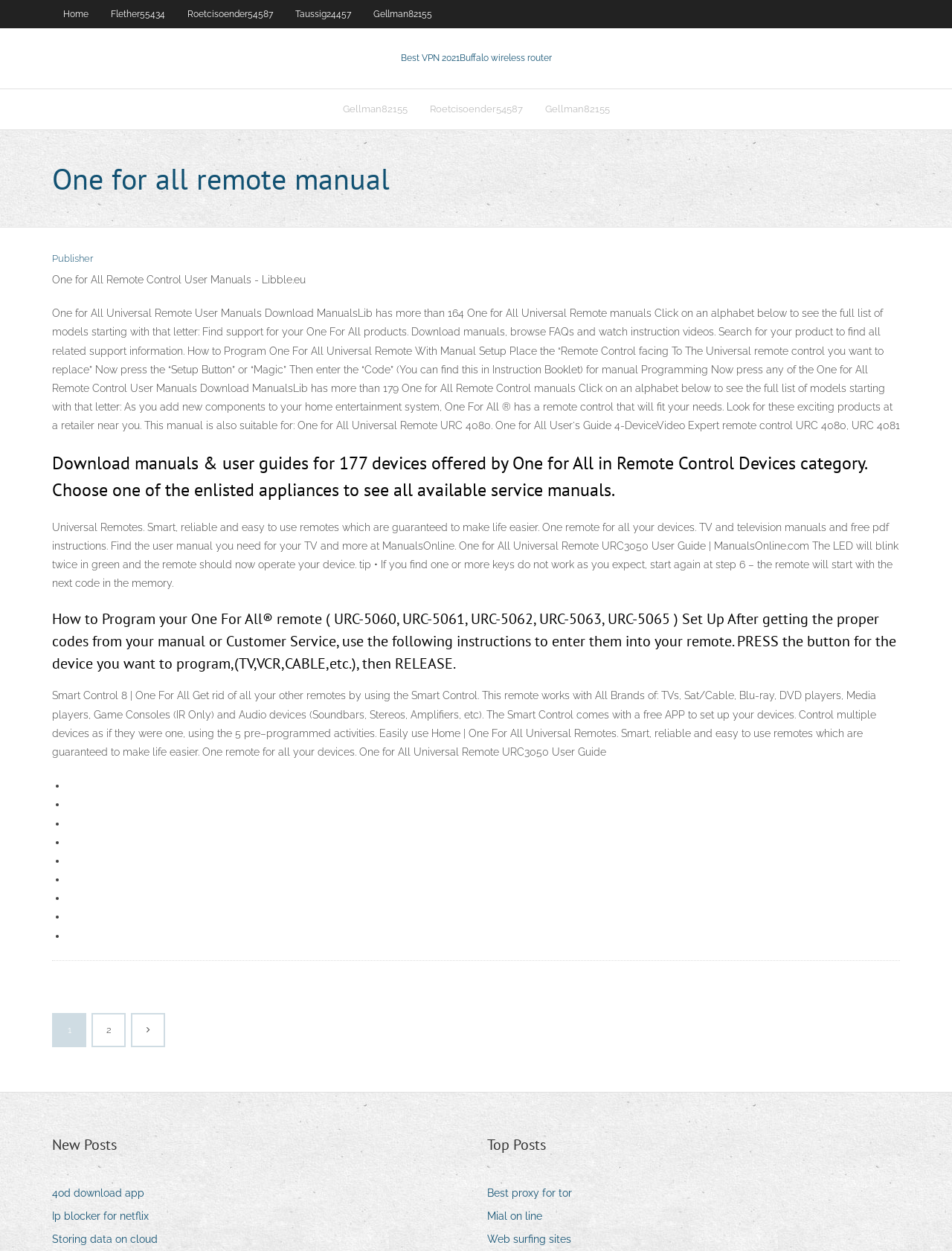Given the element description: "Web surfing sites", predict the bounding box coordinates of the UI element it refers to, using four float numbers between 0 and 1, i.e., [left, top, right, bottom].

[0.512, 0.983, 0.612, 0.999]